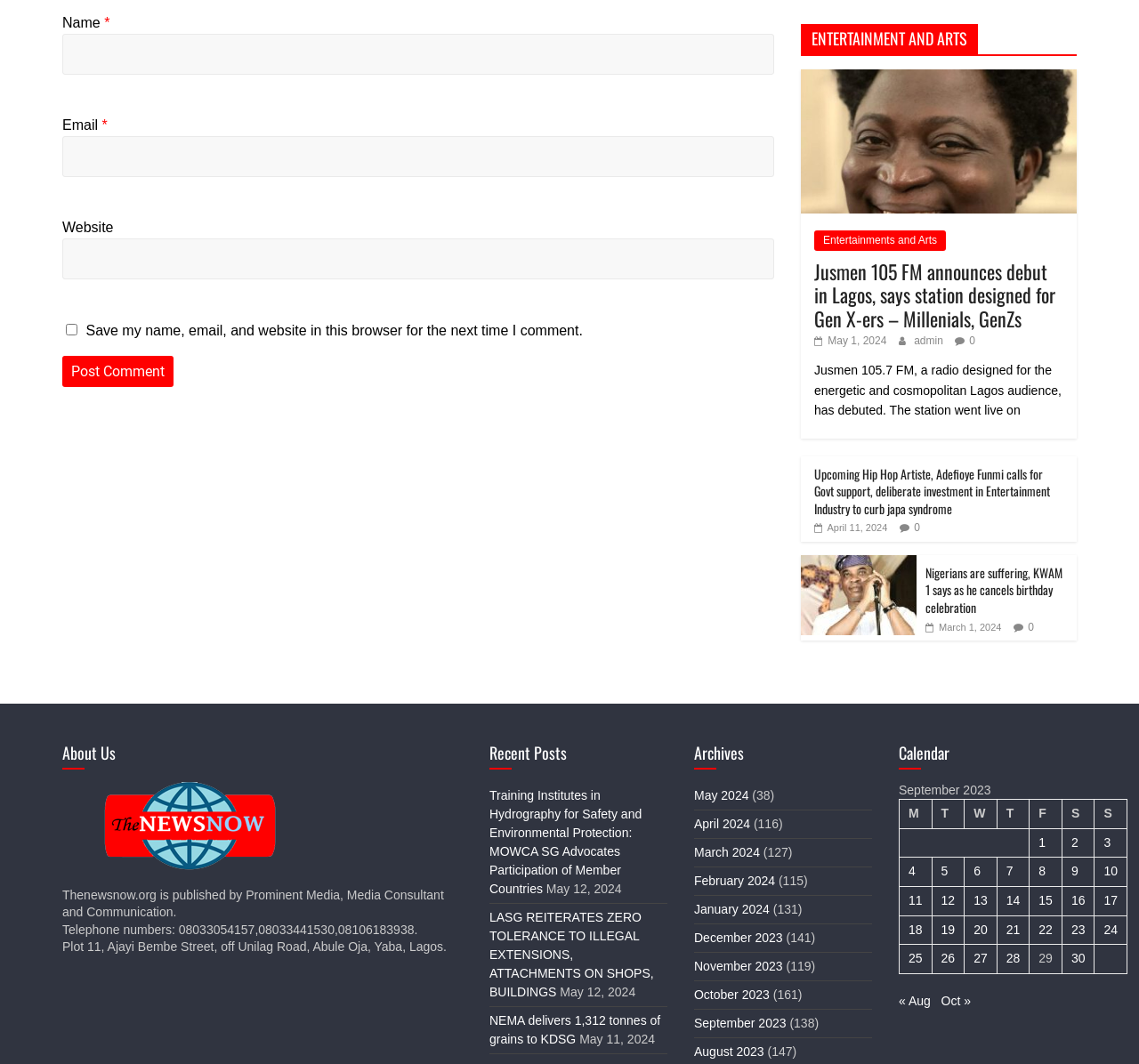What is the purpose of the 'Archives' section?
Provide a detailed and extensive answer to the question.

The 'Archives' section is used to access past articles on the webpage, organized by month. It allows users to browse and read articles that were published in previous months.